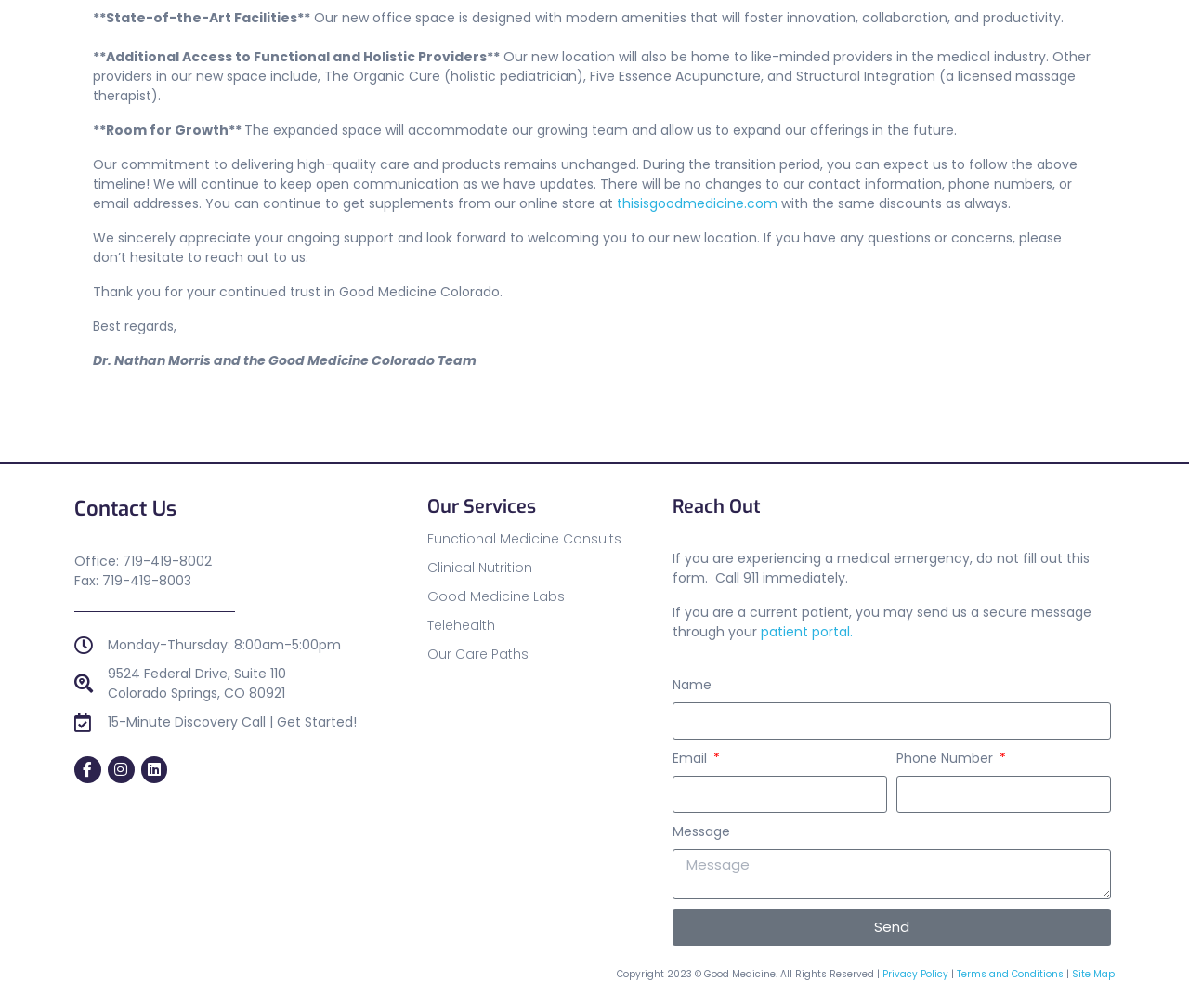Identify the bounding box coordinates of the region that needs to be clicked to carry out this instruction: "Search for a specific topic". Provide these coordinates as four float numbers ranging from 0 to 1, i.e., [left, top, right, bottom].

None